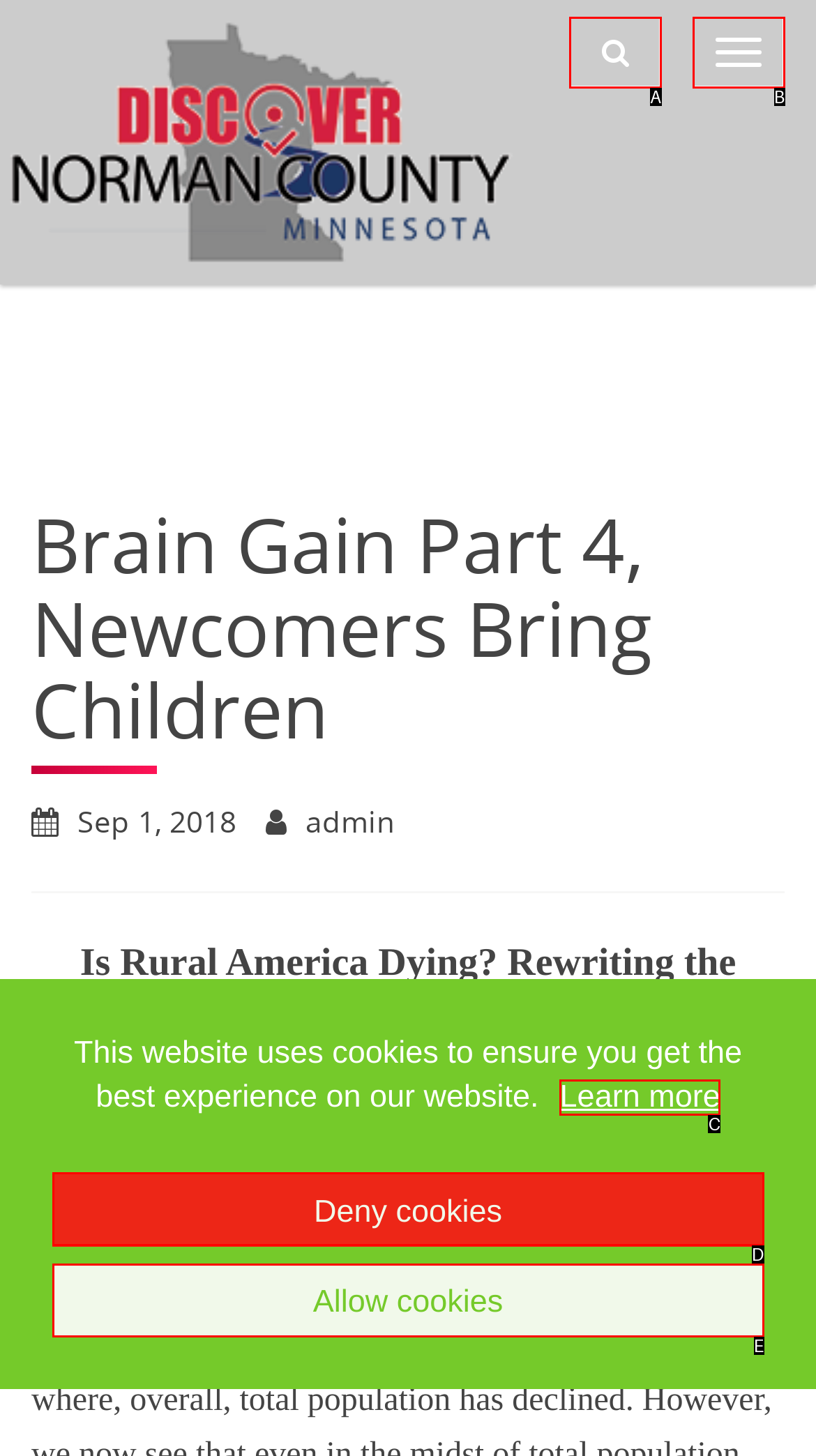Select the option that matches this description: Shopping Cart
Answer by giving the letter of the chosen option.

A